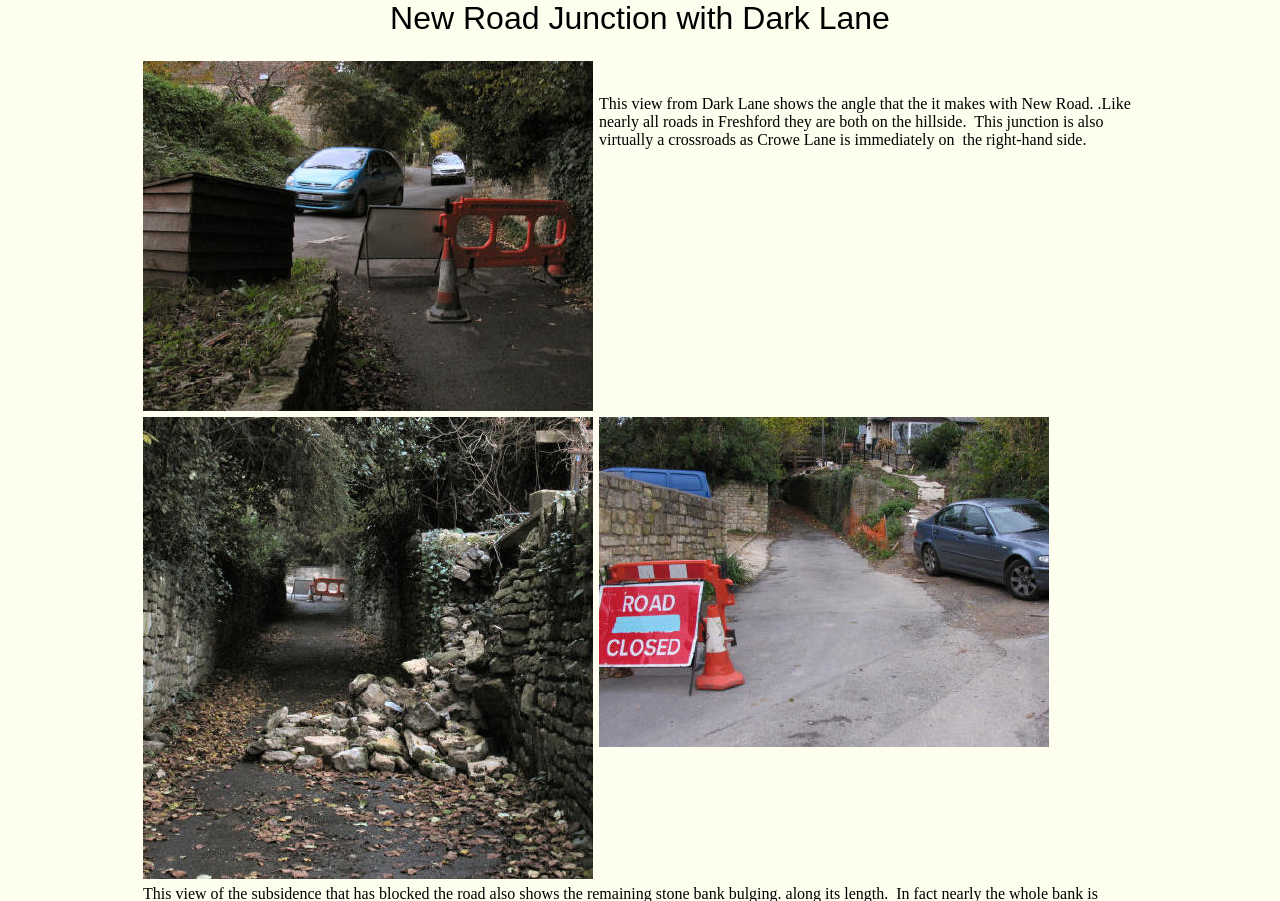Create an elaborate caption for the webpage.

The webpage is about New Road Junction with Dark Lane, featuring a heading with the same title at the top. Below the heading, there are two rows of content. The first row contains two cells, with the left cell displaying an image of the Dark Lane junction with New road Freshford, accompanied by a brief description of the junction. The right cell contains a paragraph of text describing the angle of the junction, its location on the hillside, and the proximity of Crowe Lane.

The second row also consists of two cells, with the left cell showing an image of Dark Lane Freshford, and the right cell displaying another image of Dark lane Freshford. The images are positioned side by side, with the first row of images and text above the second row. Overall, the webpage presents a visual representation of the New Road Junction with Dark Lane, along with descriptive text and multiple images.